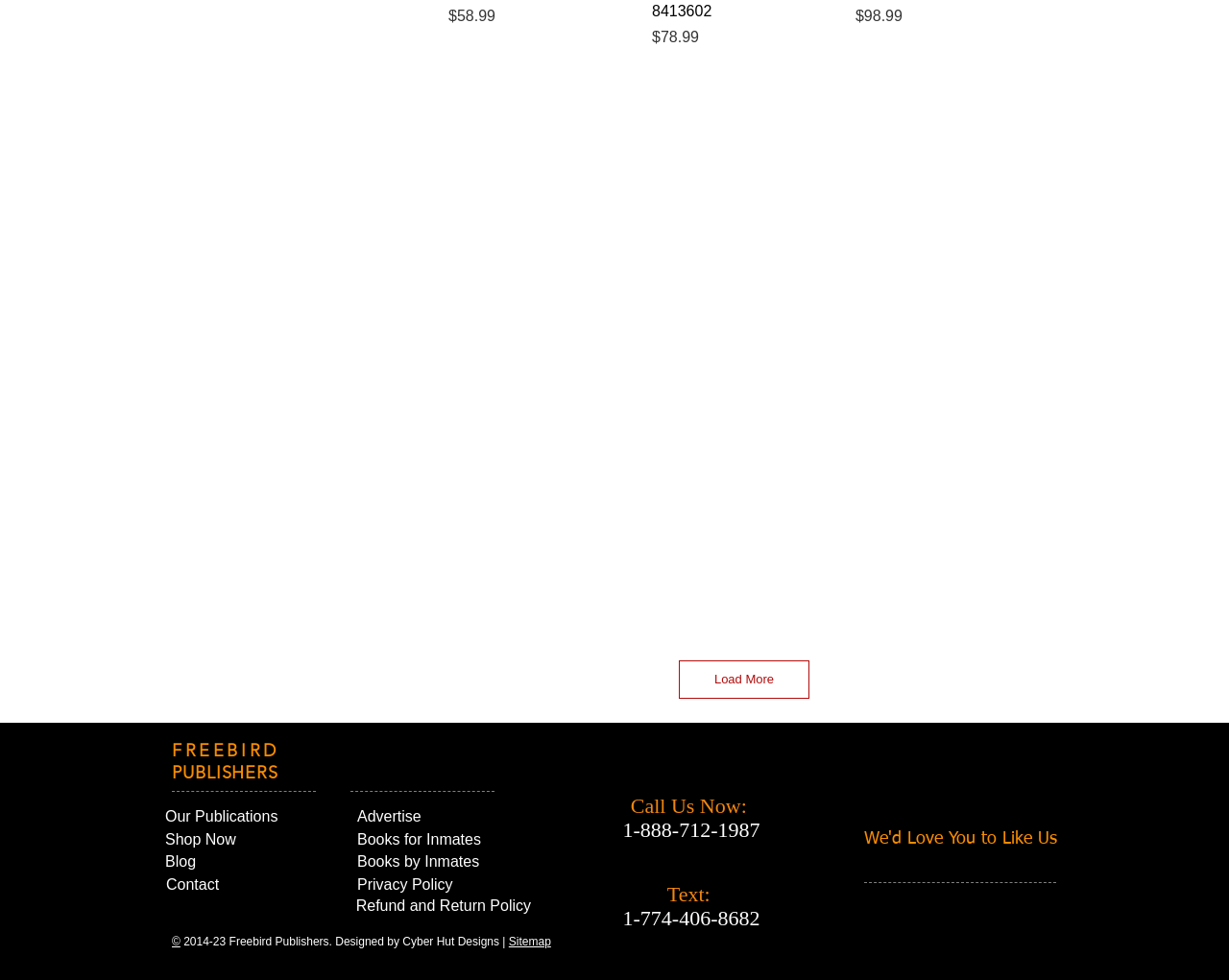How many social media icons are there?
Answer the question in as much detail as possible.

I counted the number of link elements with social media icon names (Facebook, Twitter, Pinterest, Instagram) inside the list element with the text 'Social Bar'.